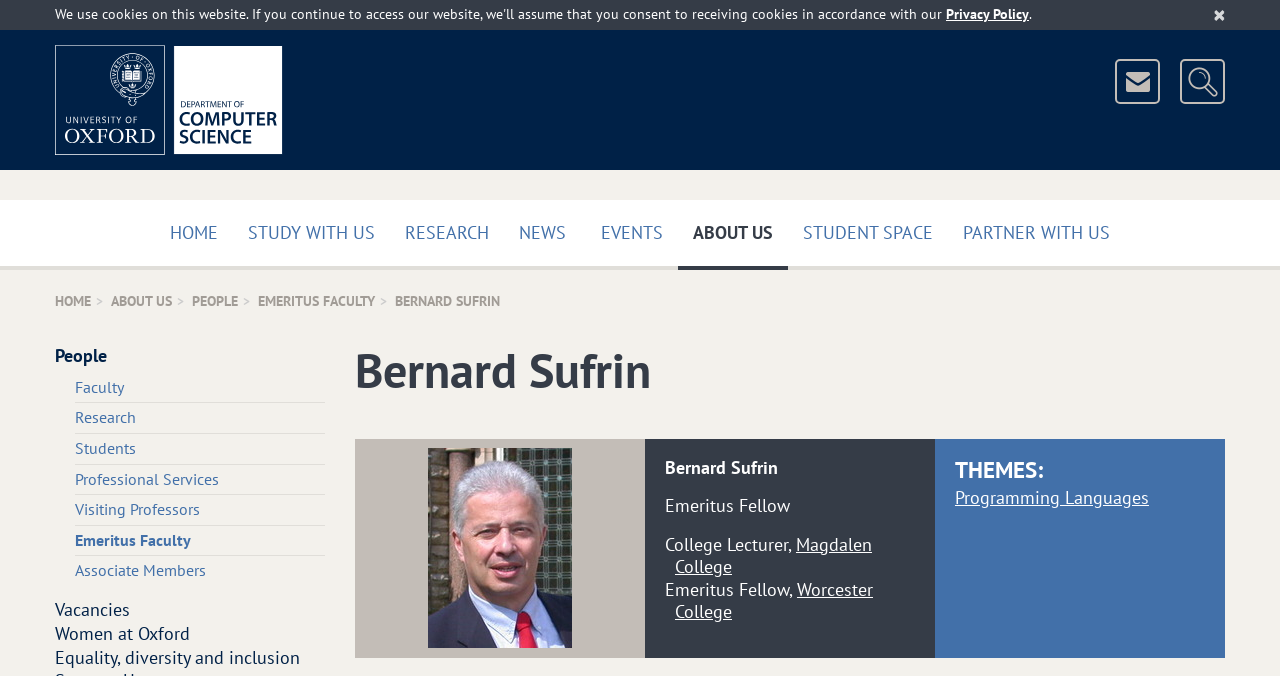Is Bernard Sufrin associated with a college?
Based on the visual details in the image, please answer the question thoroughly.

I found this information by looking at the links 'Magdalen College' and 'Worcester College' which are located below Bernard Sufrin's personal information. These links are likely indicating his association with these colleges.